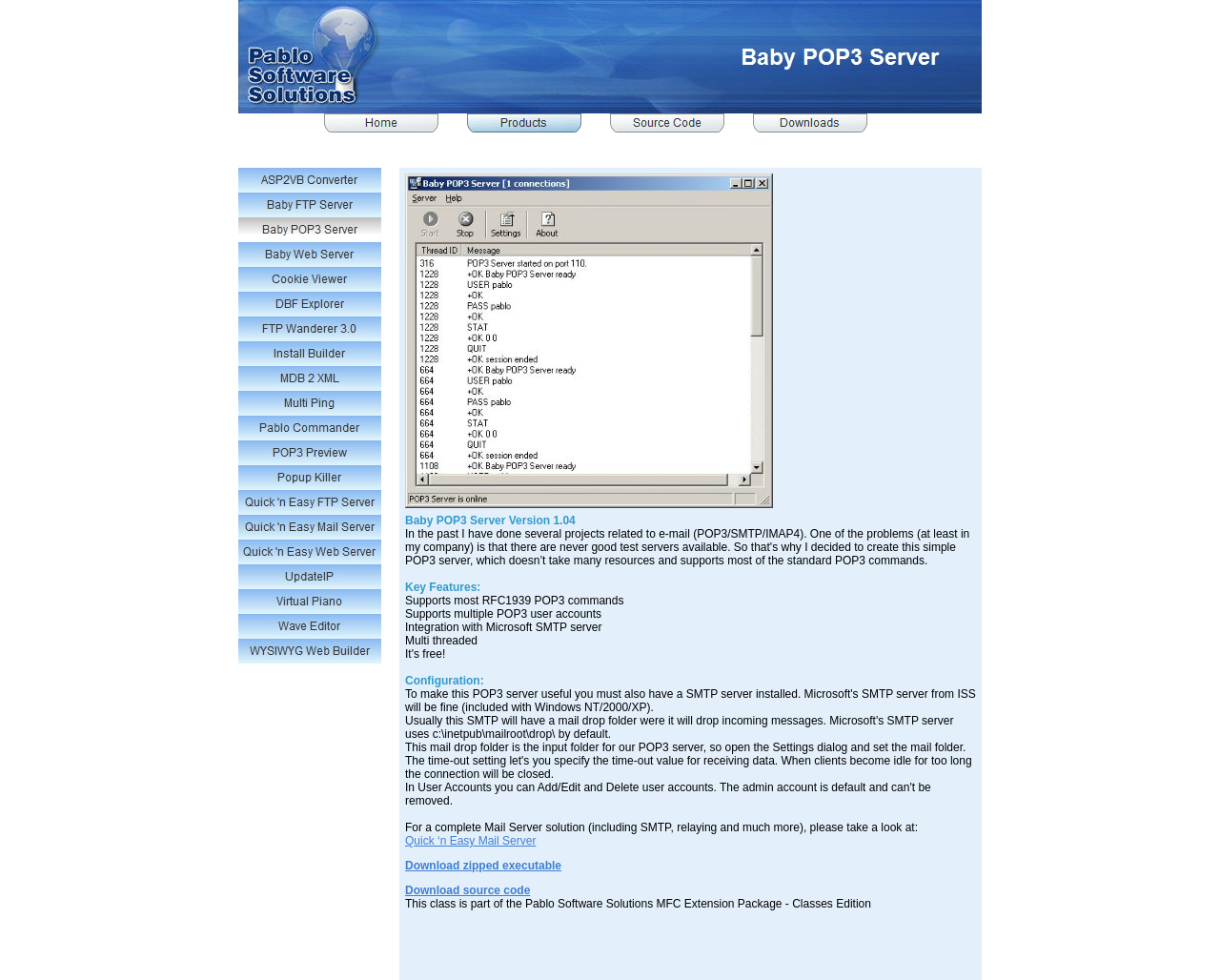Pinpoint the bounding box coordinates of the area that must be clicked to complete this instruction: "Go to Products".

[0.383, 0.125, 0.477, 0.138]